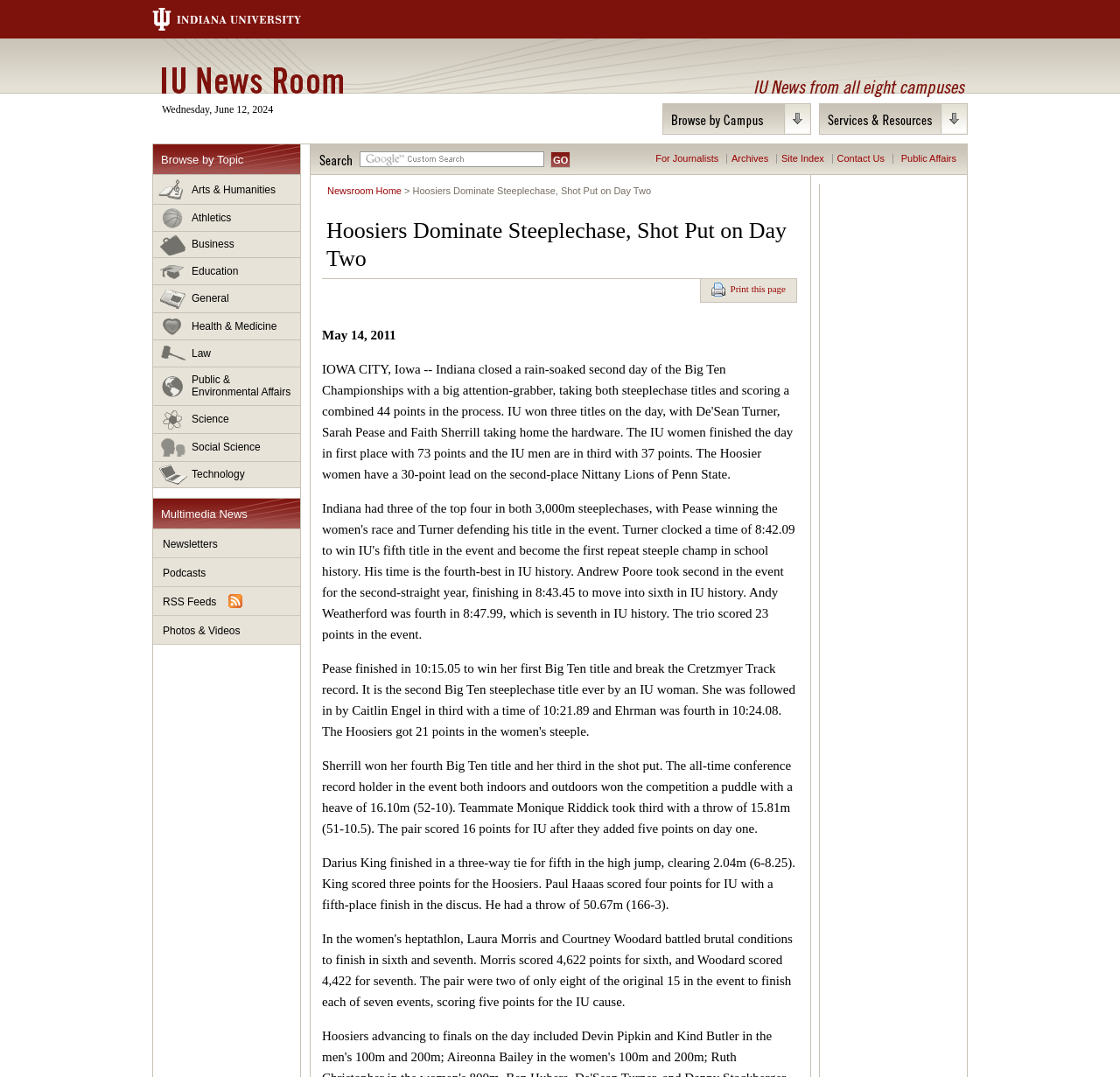Based on the visual content of the image, answer the question thoroughly: What is the height cleared by Darius King in the high jump?

I found the height cleared by Darius King in the high jump by reading the static text element that says 'Darius King finished in a three-way tie for fifth in the high jump, clearing 2.04m (6-8.25)...'.